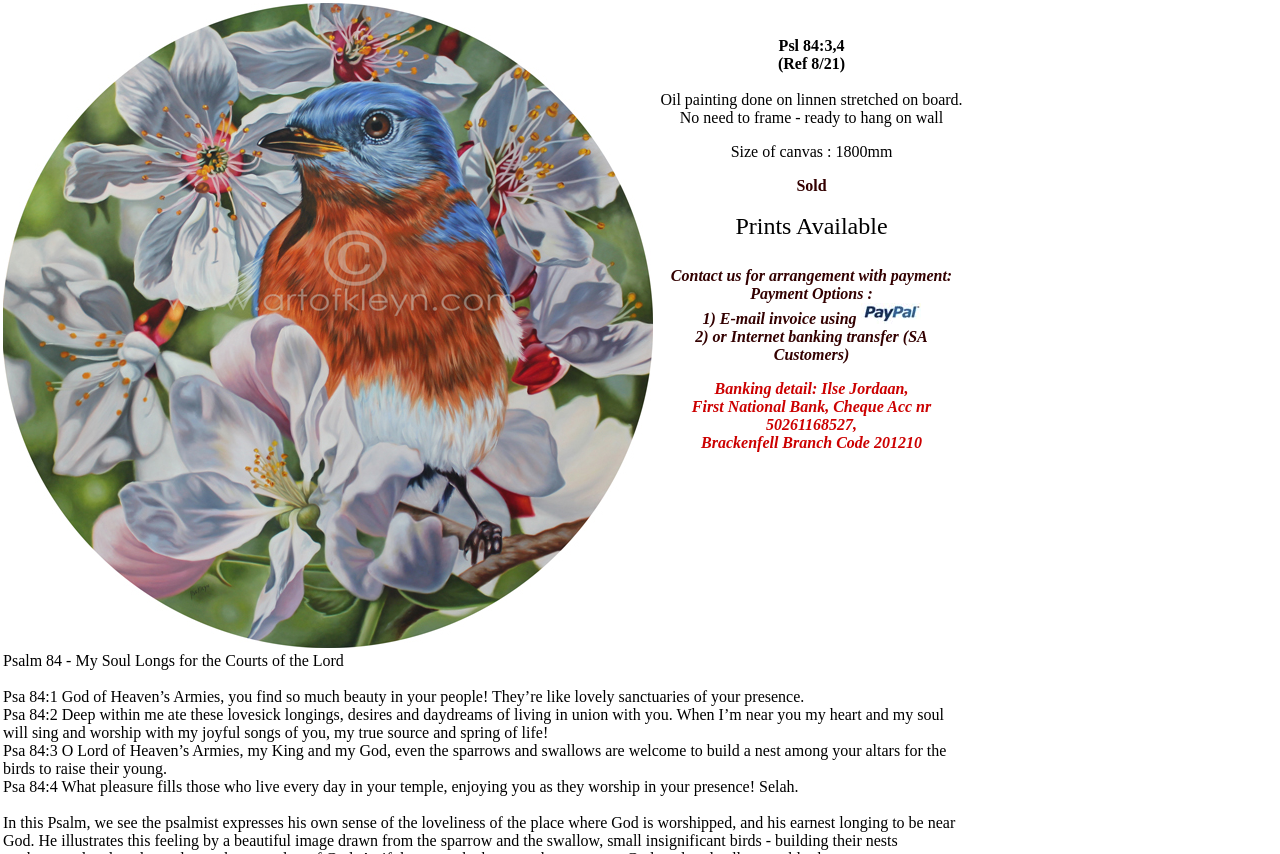Please reply with a single word or brief phrase to the question: 
What is the bank account number?

50261168527